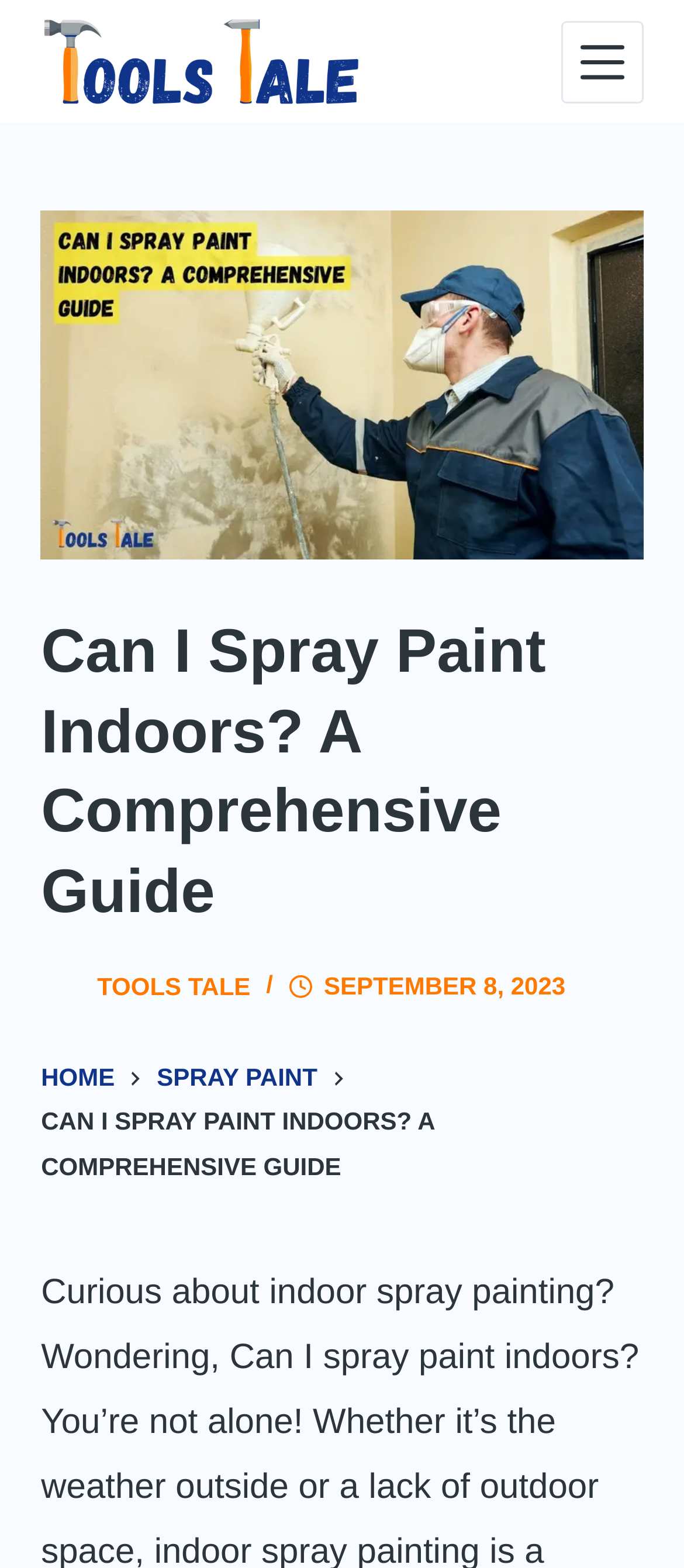Answer the following query concisely with a single word or phrase:
What is the topic of the comprehensive guide?

Spray Paint Indoors